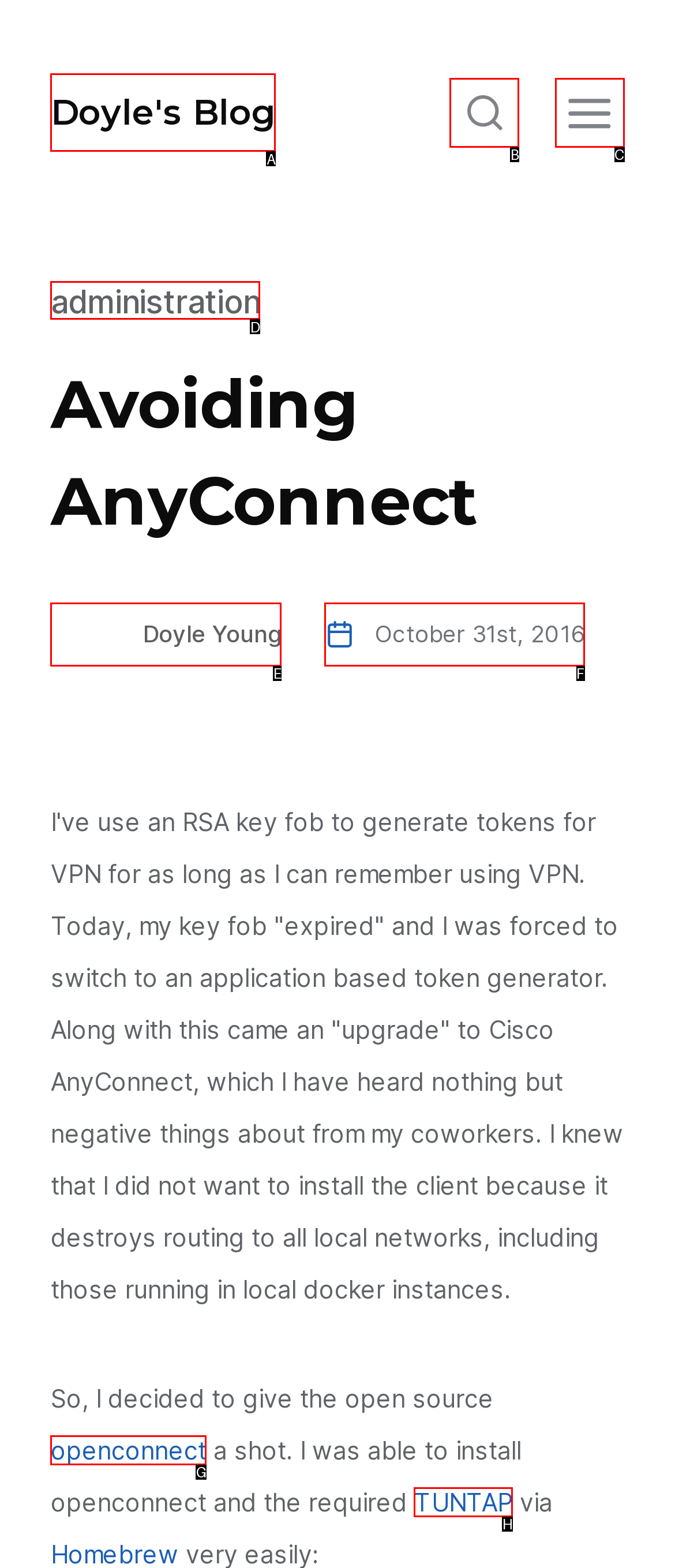Identify the UI element described as: October 31st, 2016
Answer with the option's letter directly.

F